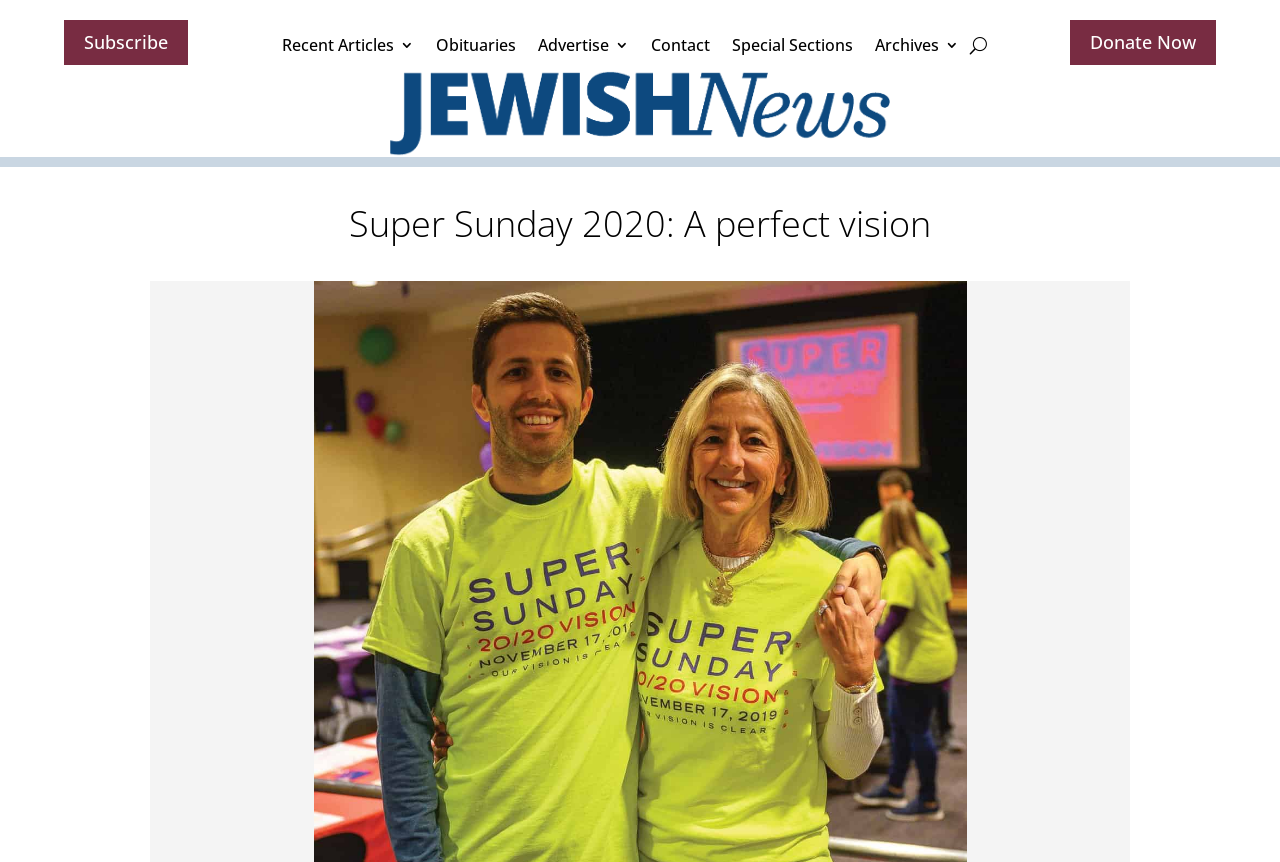Answer the question below using just one word or a short phrase: 
What is the first link on the top left?

Subscribe